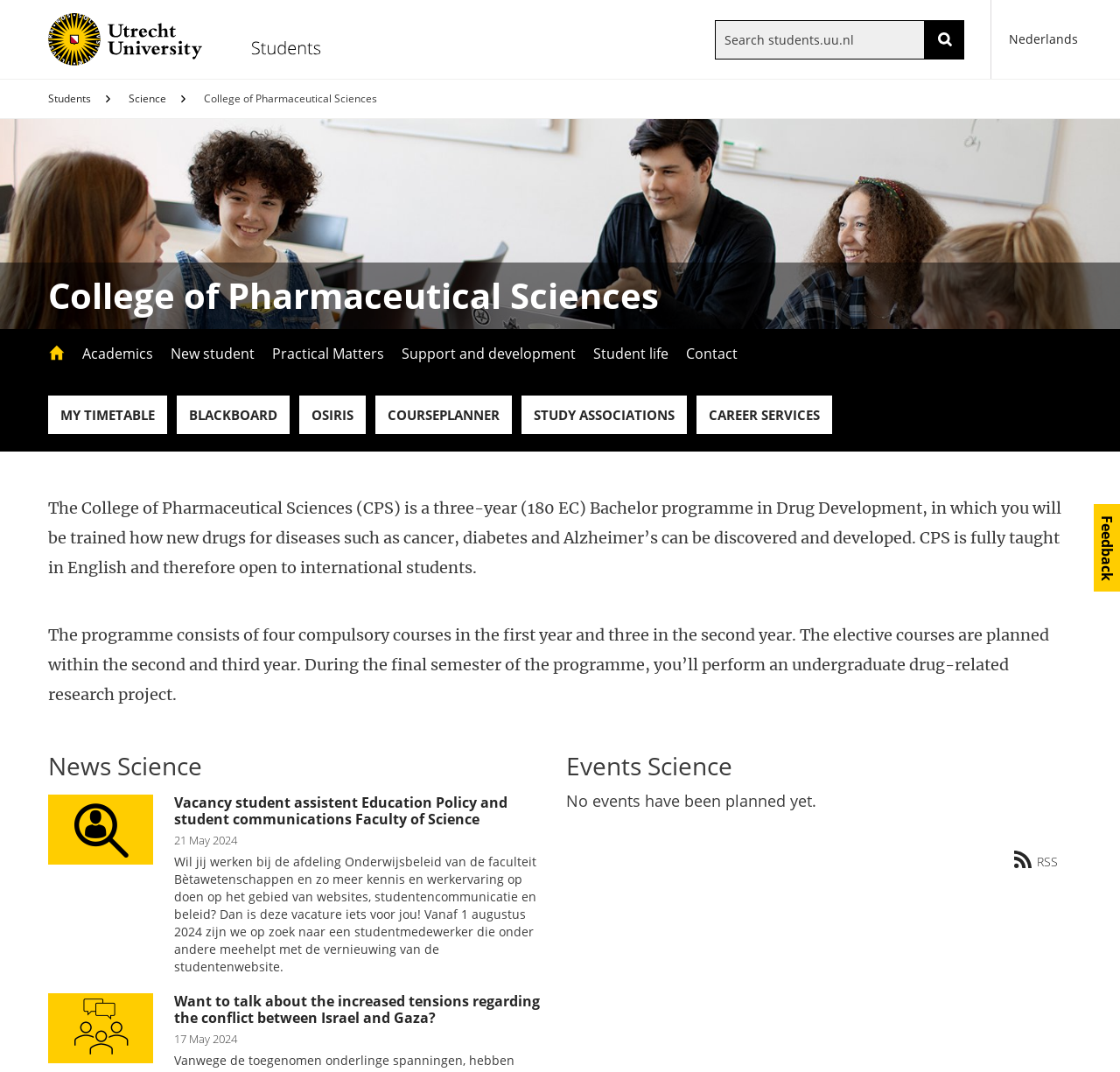Please identify the bounding box coordinates of the element that needs to be clicked to execute the following command: "Select language". Provide the bounding box using four float numbers between 0 and 1, formatted as [left, top, right, bottom].

[0.885, 0.0, 0.957, 0.073]